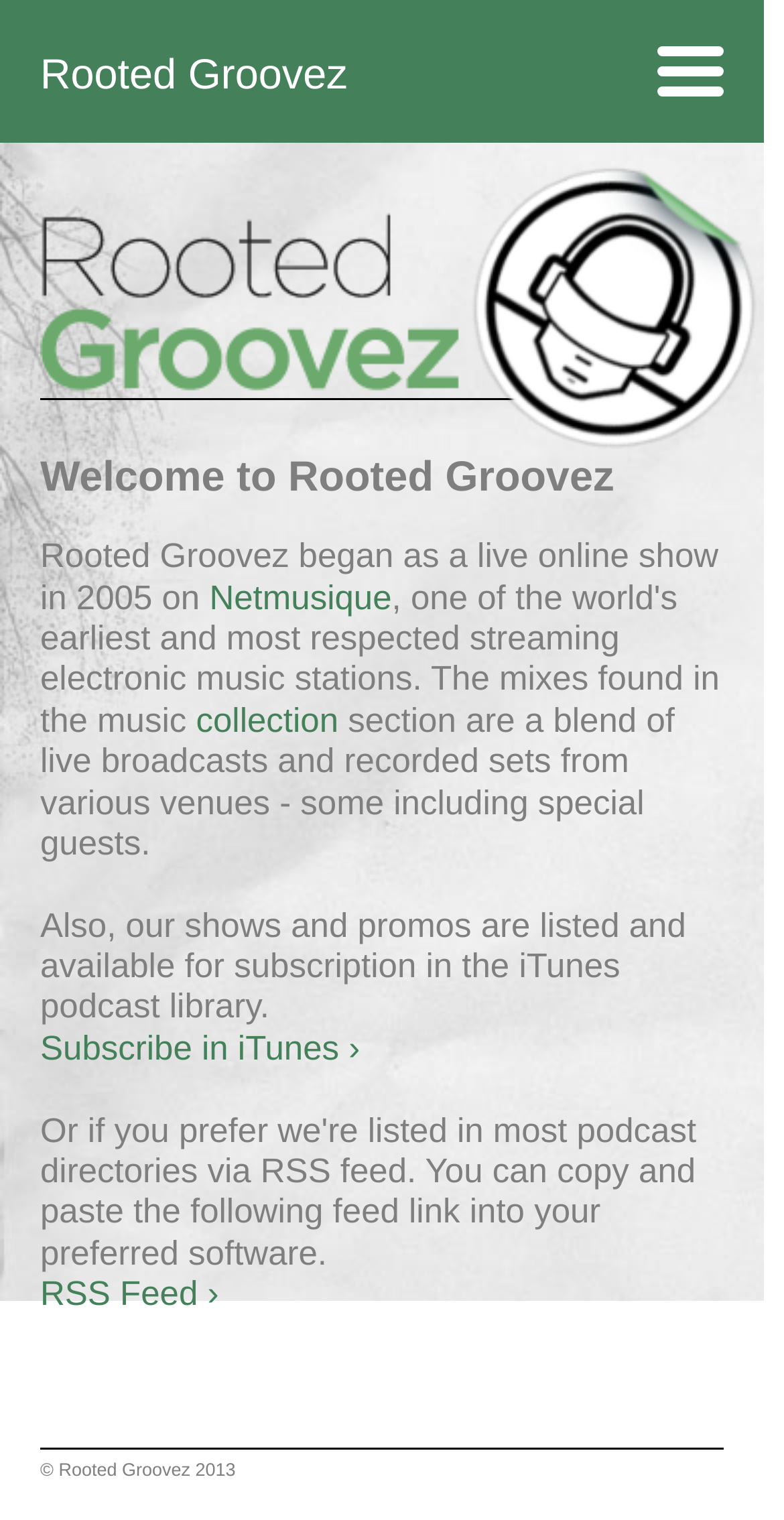Find the bounding box of the UI element described as: "house". The bounding box coordinates should be given as four float values between 0 and 1, i.e., [left, top, right, bottom].

[0.0, 0.095, 0.974, 0.171]